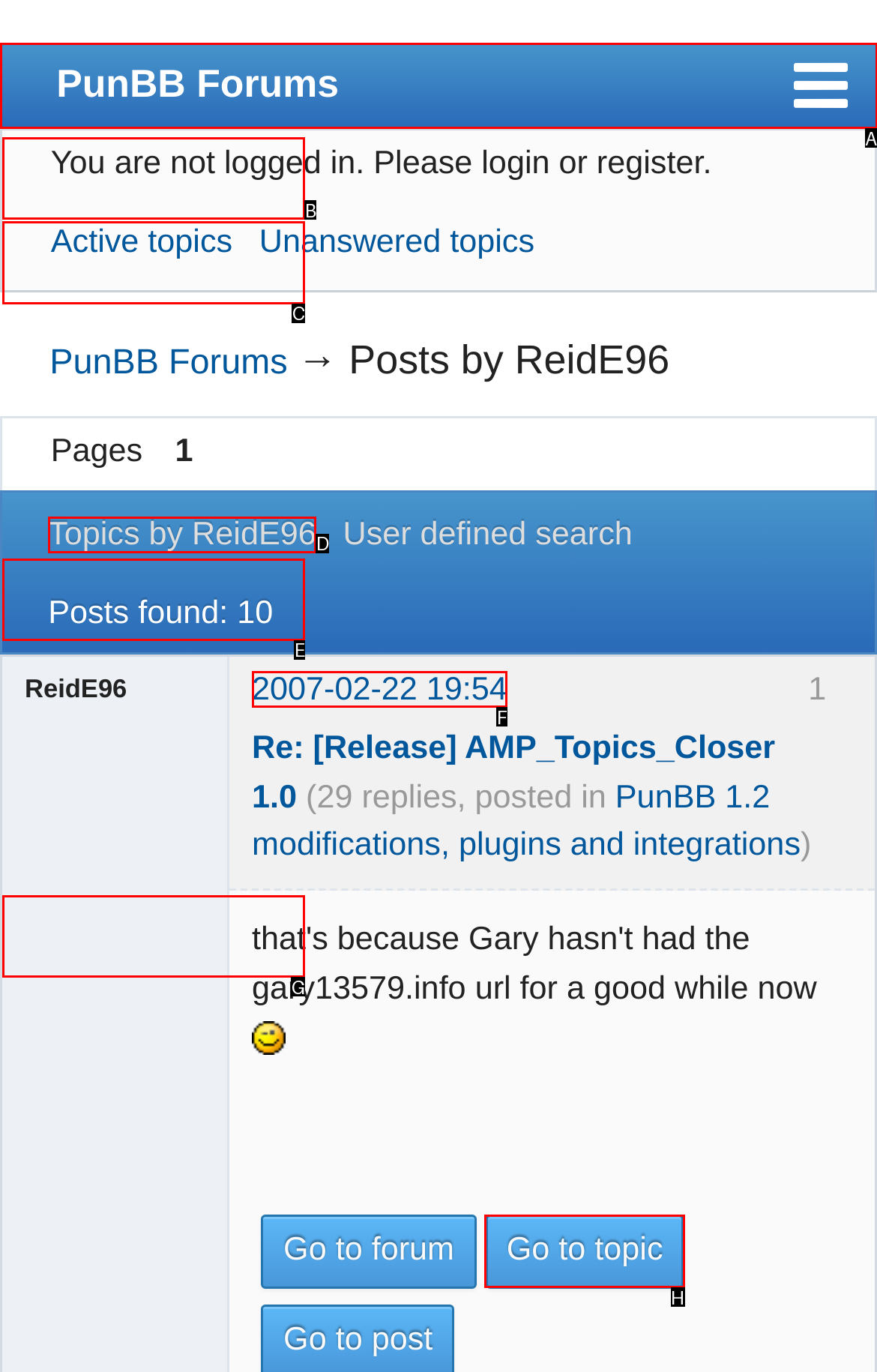Which lettered option matches the following description: aria-label="Google_Maps"
Provide the letter of the matching option directly.

None